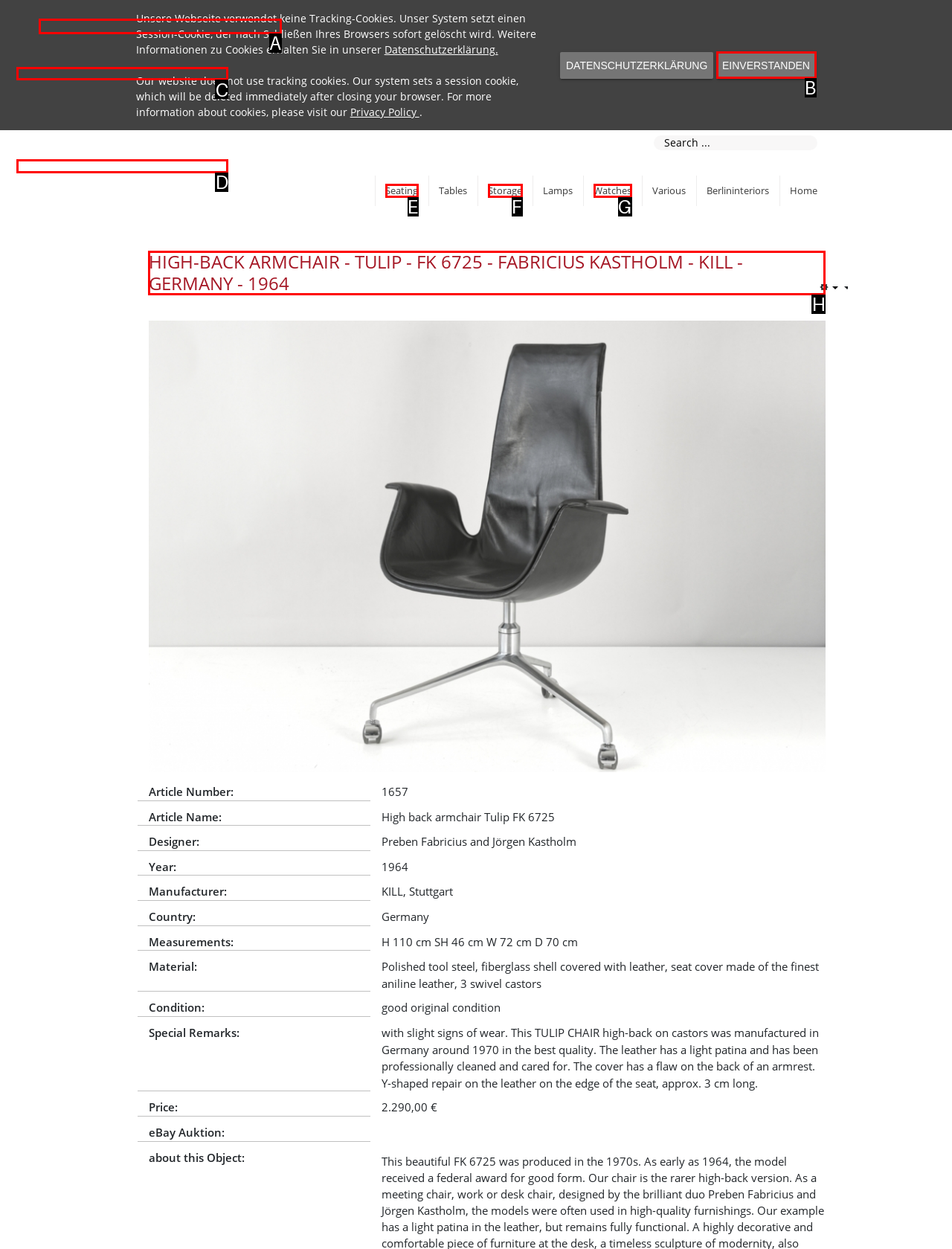Select the UI element that should be clicked to execute the following task: Read about the high-back armchair
Provide the letter of the correct choice from the given options.

H